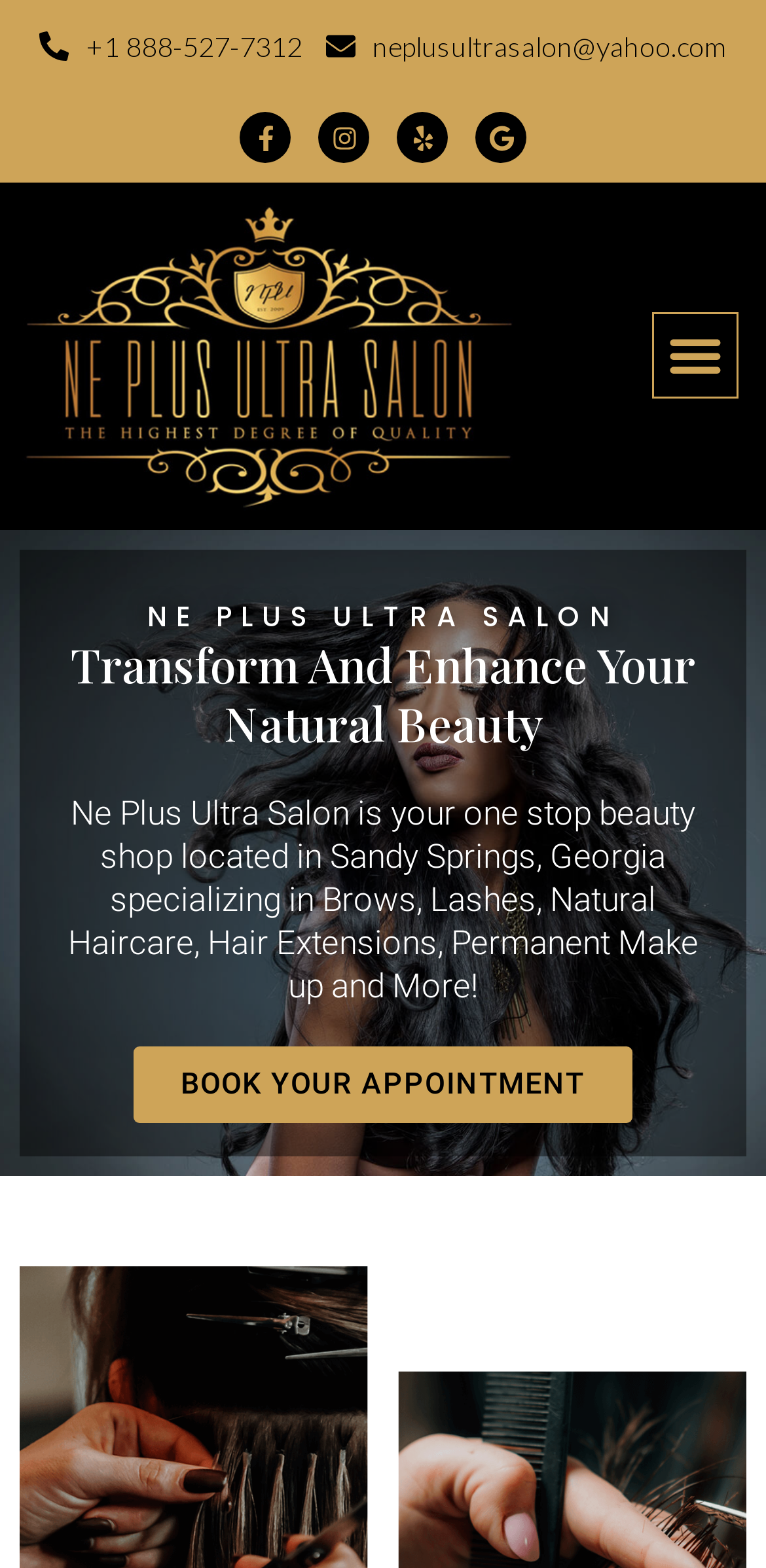Please specify the bounding box coordinates of the area that should be clicked to accomplish the following instruction: "Call the salon". The coordinates should consist of four float numbers between 0 and 1, i.e., [left, top, right, bottom].

[0.052, 0.013, 0.395, 0.046]